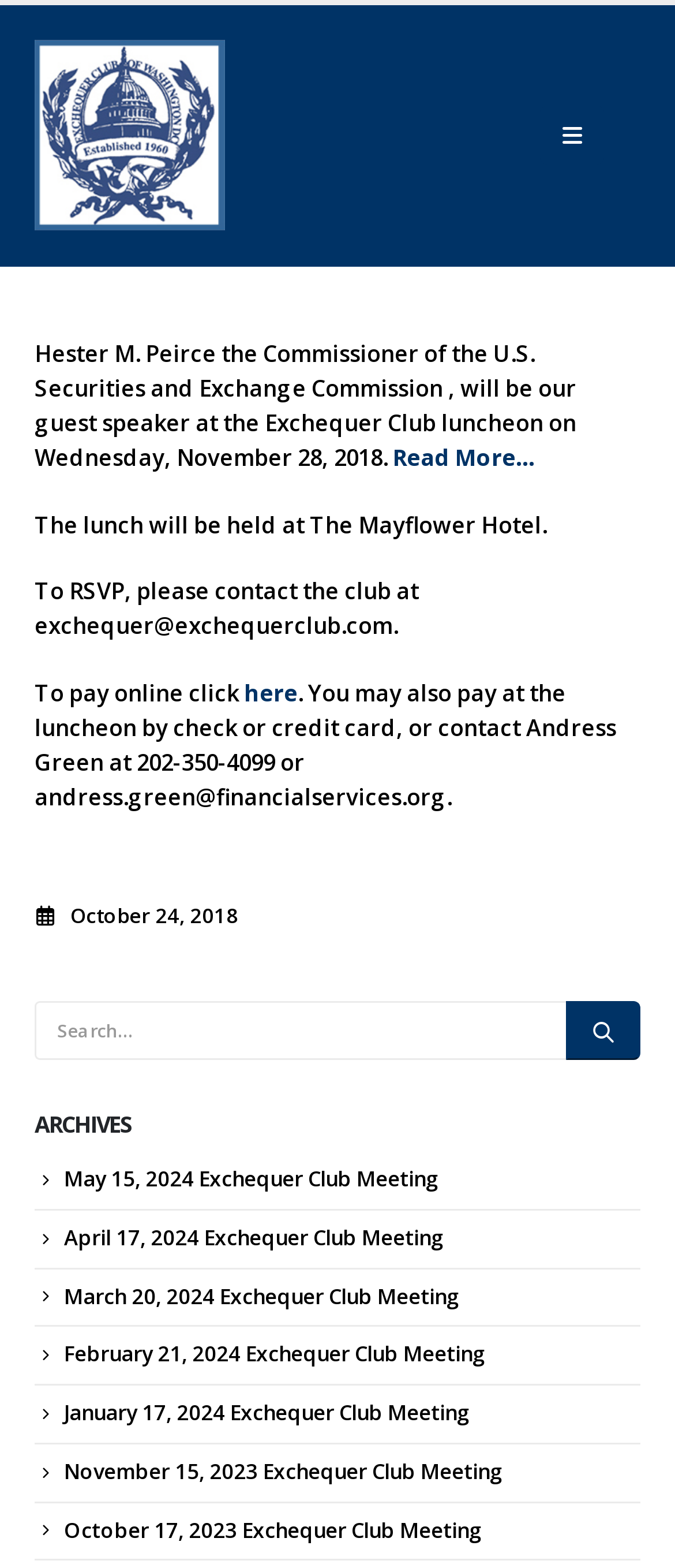Using the information in the image, give a detailed answer to the following question: How many past events are listed on the webpage?

The answer can be found by counting the number of links listed under the 'ARCHIVES' heading, which are 'May 15, 2024 Exchequer Club Meeting', 'April 17, 2024 Exchequer Club Meeting', 'March 20, 2024 Exchequer Club Meeting', 'February 21, 2024 Exchequer Club Meeting', 'January 17, 2024 Exchequer Club Meeting', 'November 15, 2023 Exchequer Club Meeting', and 'October 17, 2023 Exchequer Club Meeting'.